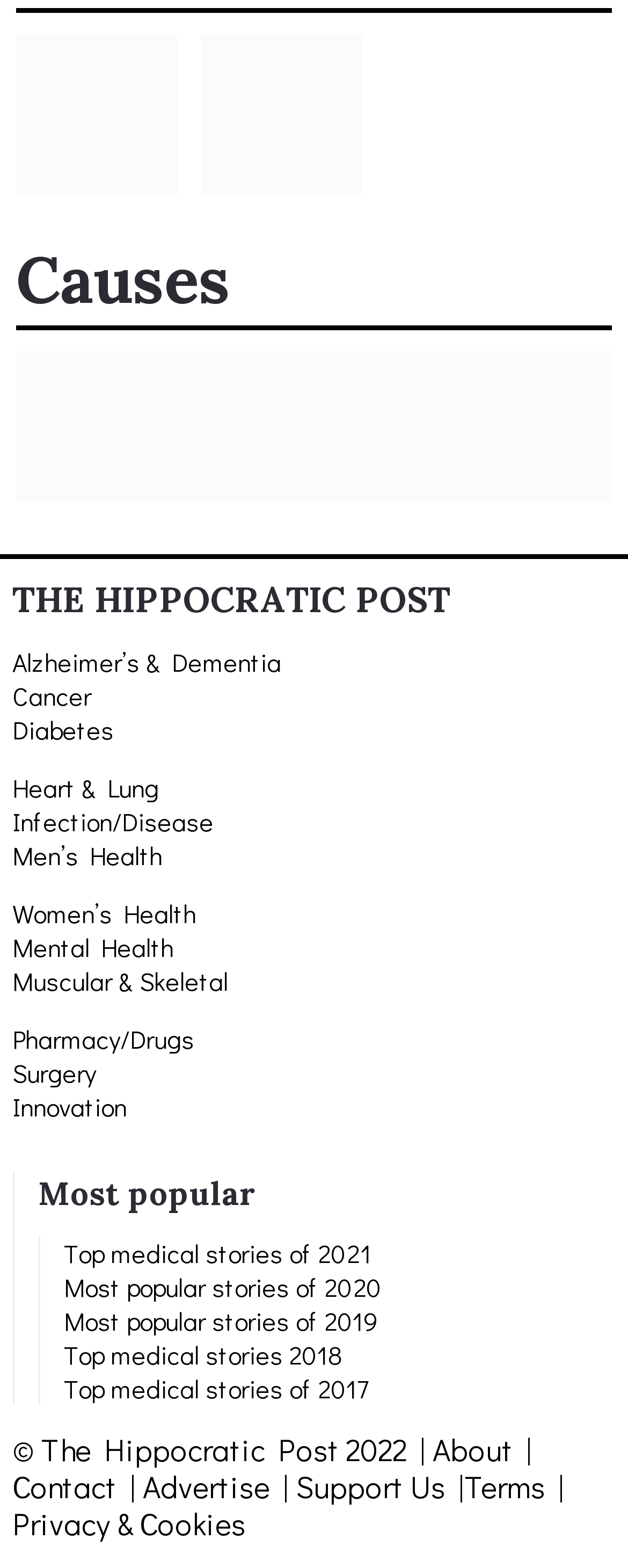Determine the bounding box coordinates for the HTML element described here: "Top medical stories of 2017".

[0.102, 0.875, 0.587, 0.896]